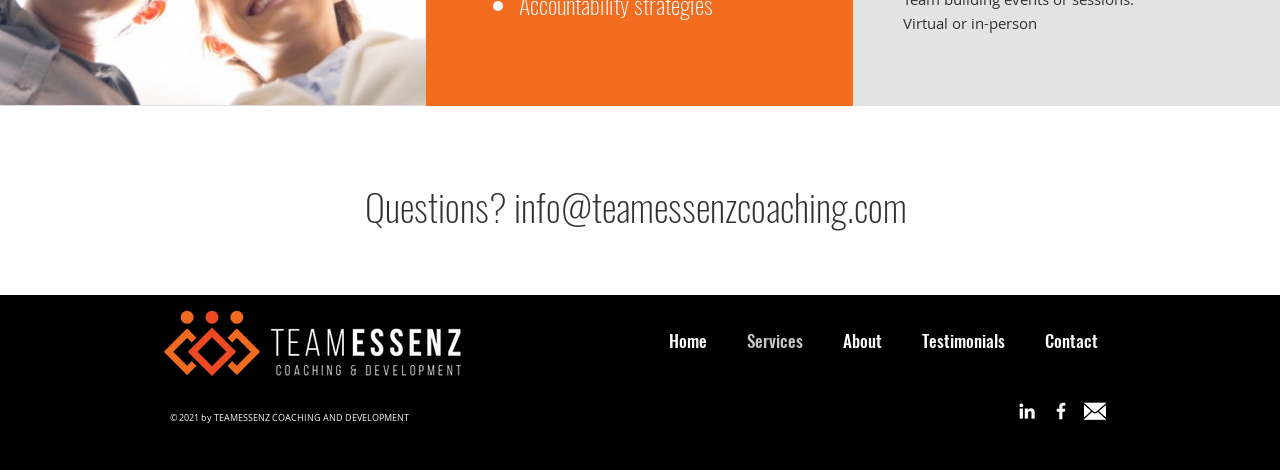Determine the bounding box coordinates for the element that should be clicked to follow this instruction: "View services offered". The coordinates should be given as four float numbers between 0 and 1, in the format [left, top, right, bottom].

[0.568, 0.7, 0.643, 0.749]